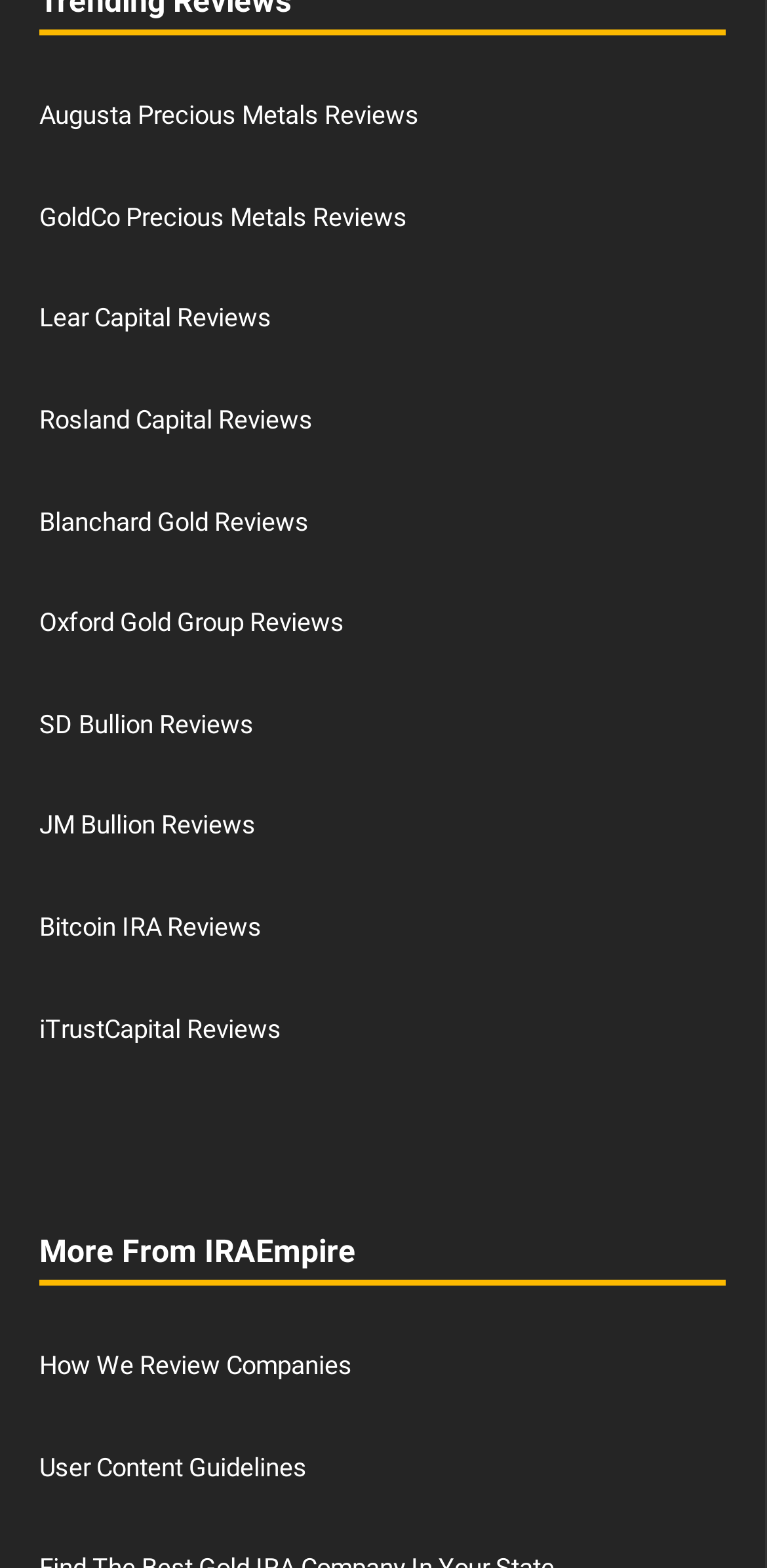Specify the bounding box coordinates of the area to click in order to follow the given instruction: "Read User Content Guidelines."

[0.051, 0.926, 0.4, 0.945]